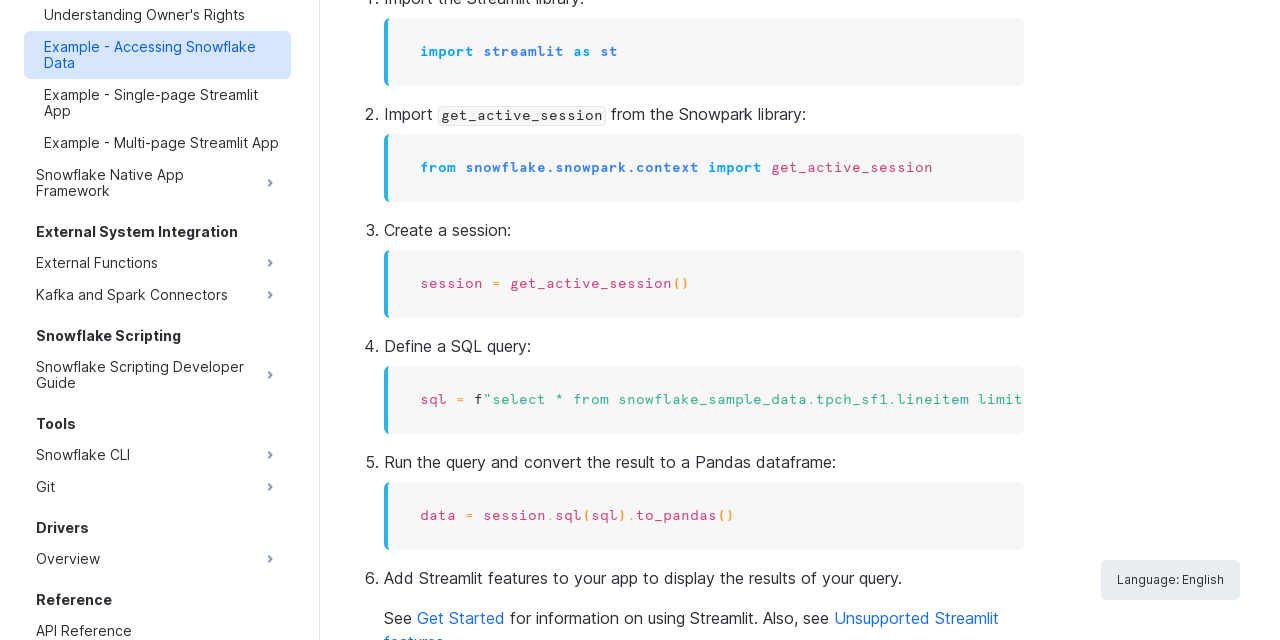Determine the bounding box coordinates for the UI element described. Format the coordinates as (top-left x, top-left y, bottom-right x, bottom-right y) and ensure all values are between 0 and 1. Element description: Snowflake Native App Framework

[0.028, 0.248, 0.204, 0.323]